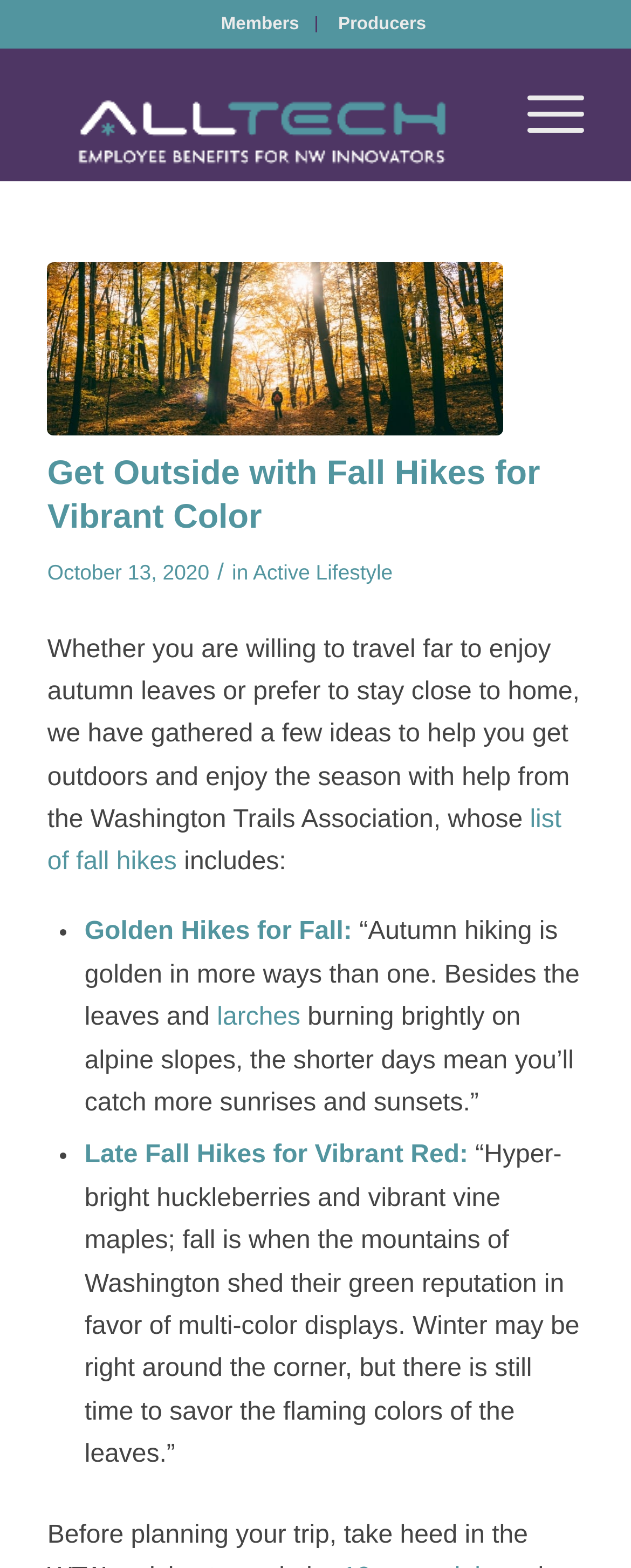Find the bounding box coordinates of the element to click in order to complete the given instruction: "Click the link to Active Lifestyle."

[0.401, 0.357, 0.622, 0.372]